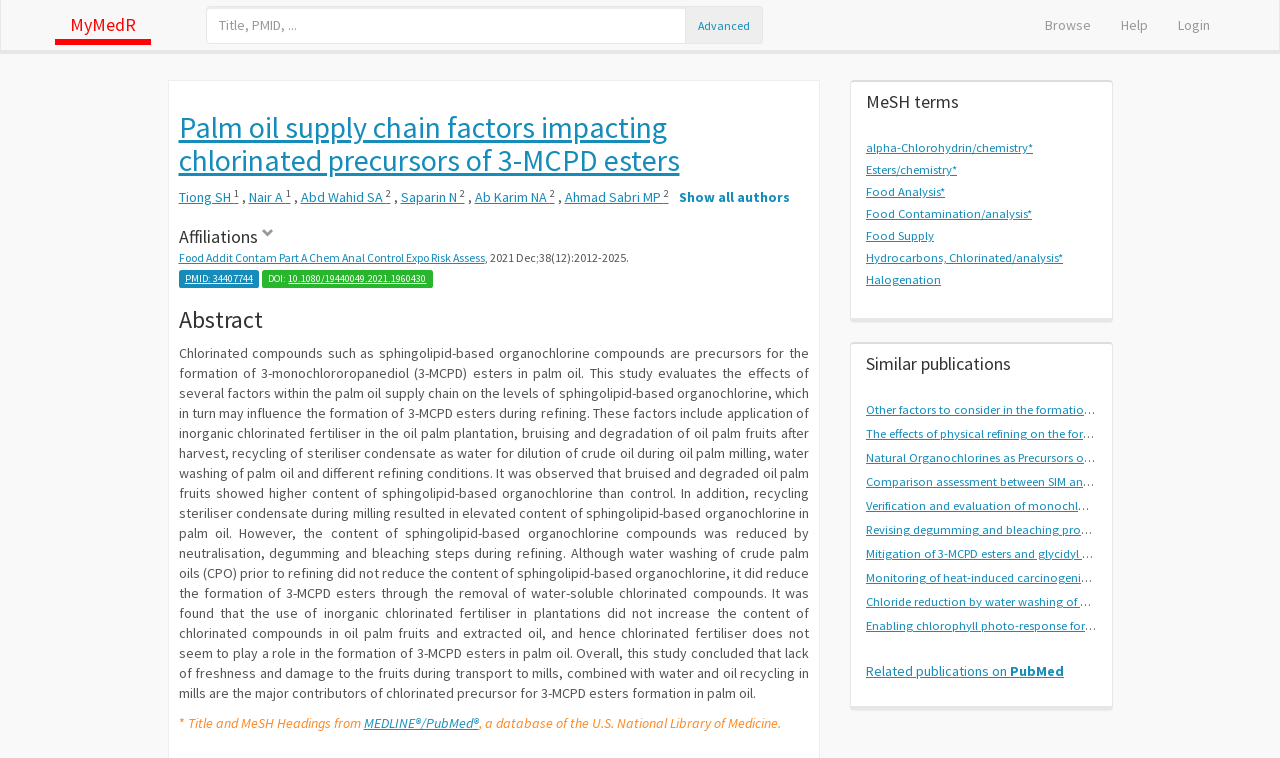Identify the bounding box coordinates of the element to click to follow this instruction: 'View the abstract of the publication'. Ensure the coordinates are four float values between 0 and 1, provided as [left, top, right, bottom].

[0.139, 0.405, 0.632, 0.44]